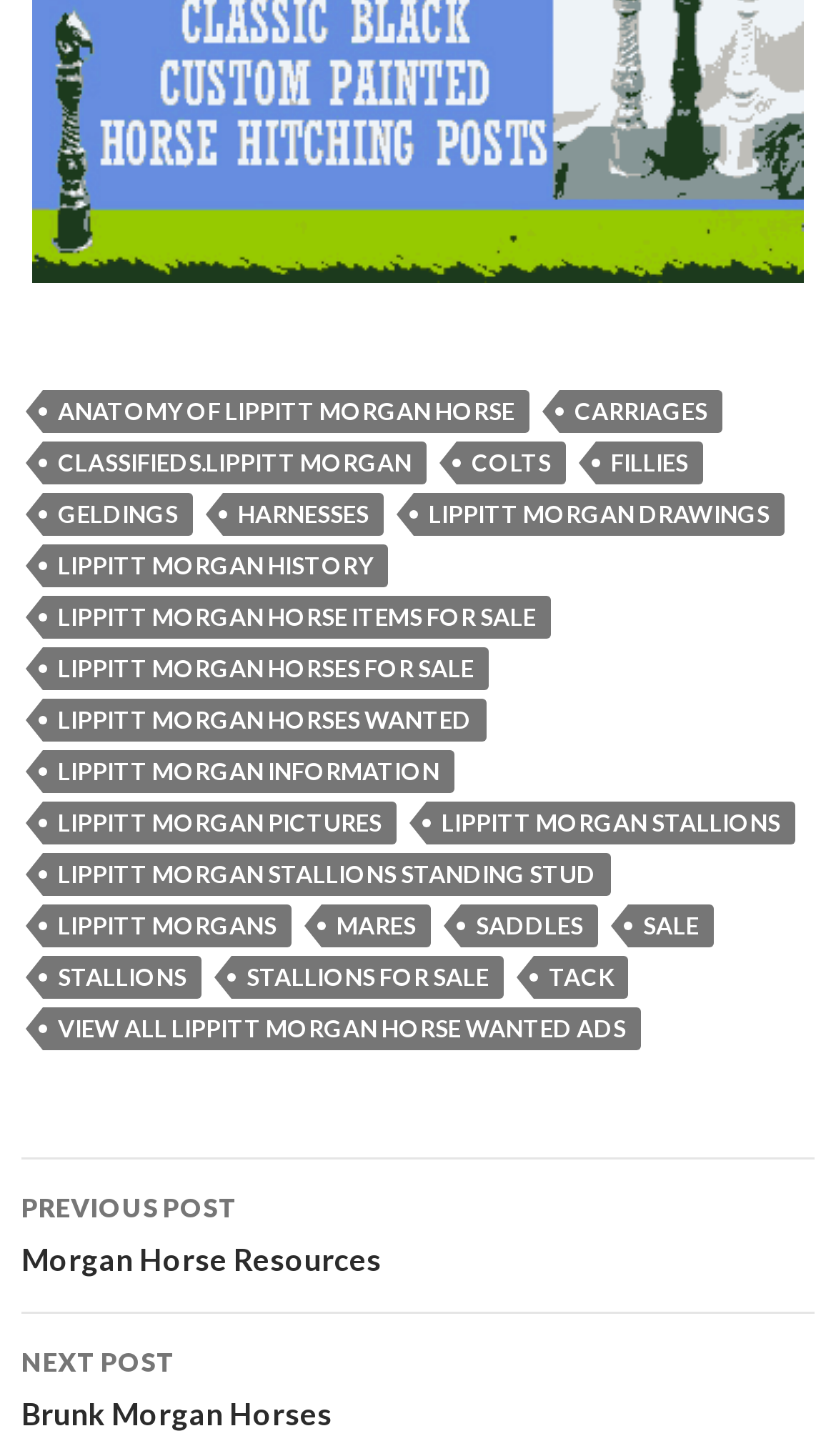What is the previous post?
Look at the screenshot and respond with a single word or phrase.

Morgan Horse Resources